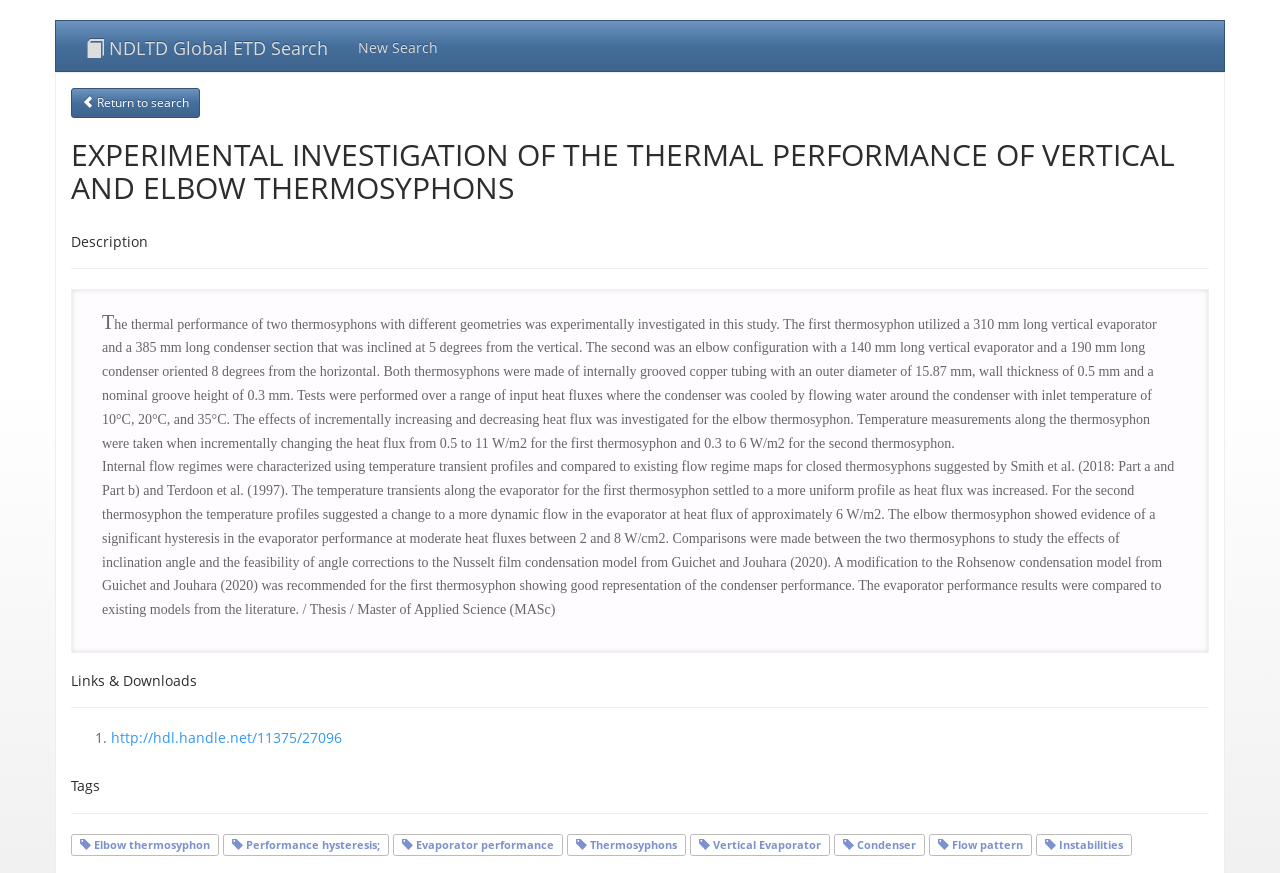Answer the following inquiry with a single word or phrase:
What is the type of degree mentioned in the webpage?

Master of Applied Science (MASc)